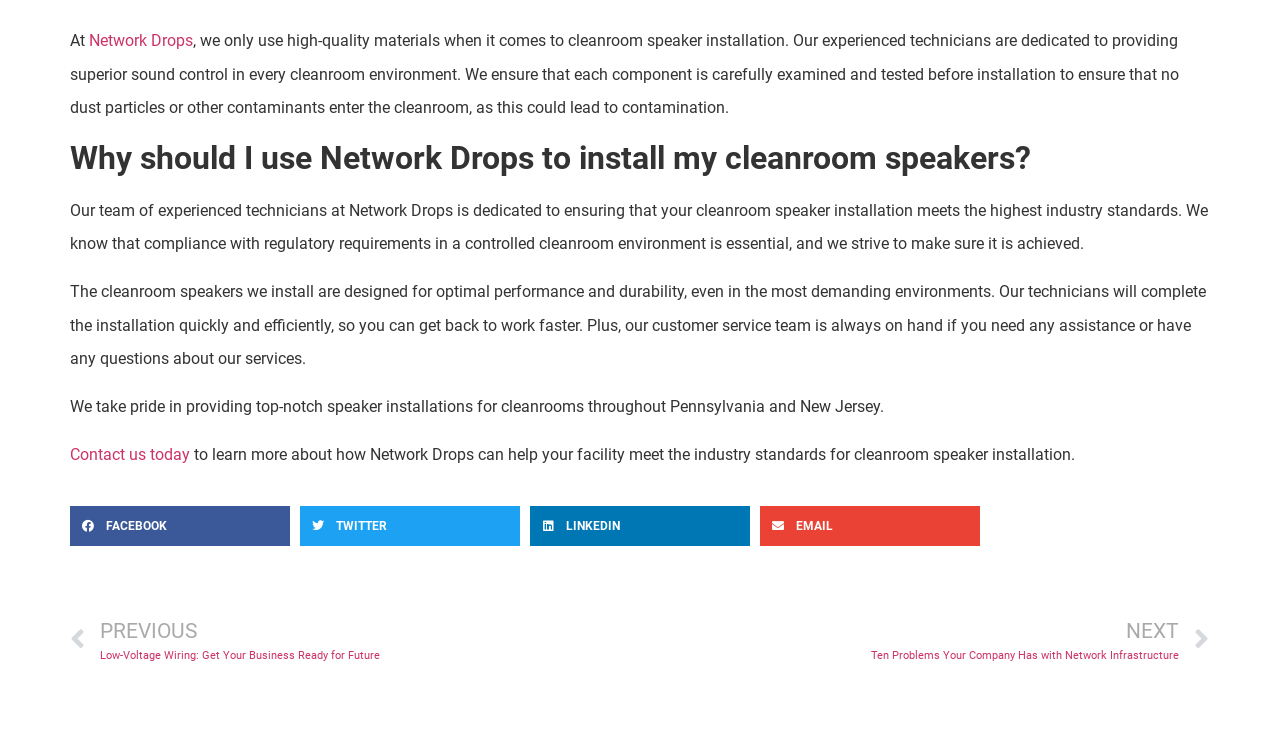Locate the bounding box for the described UI element: "Twitter". Ensure the coordinates are four float numbers between 0 and 1, formatted as [left, top, right, bottom].

[0.234, 0.693, 0.406, 0.747]